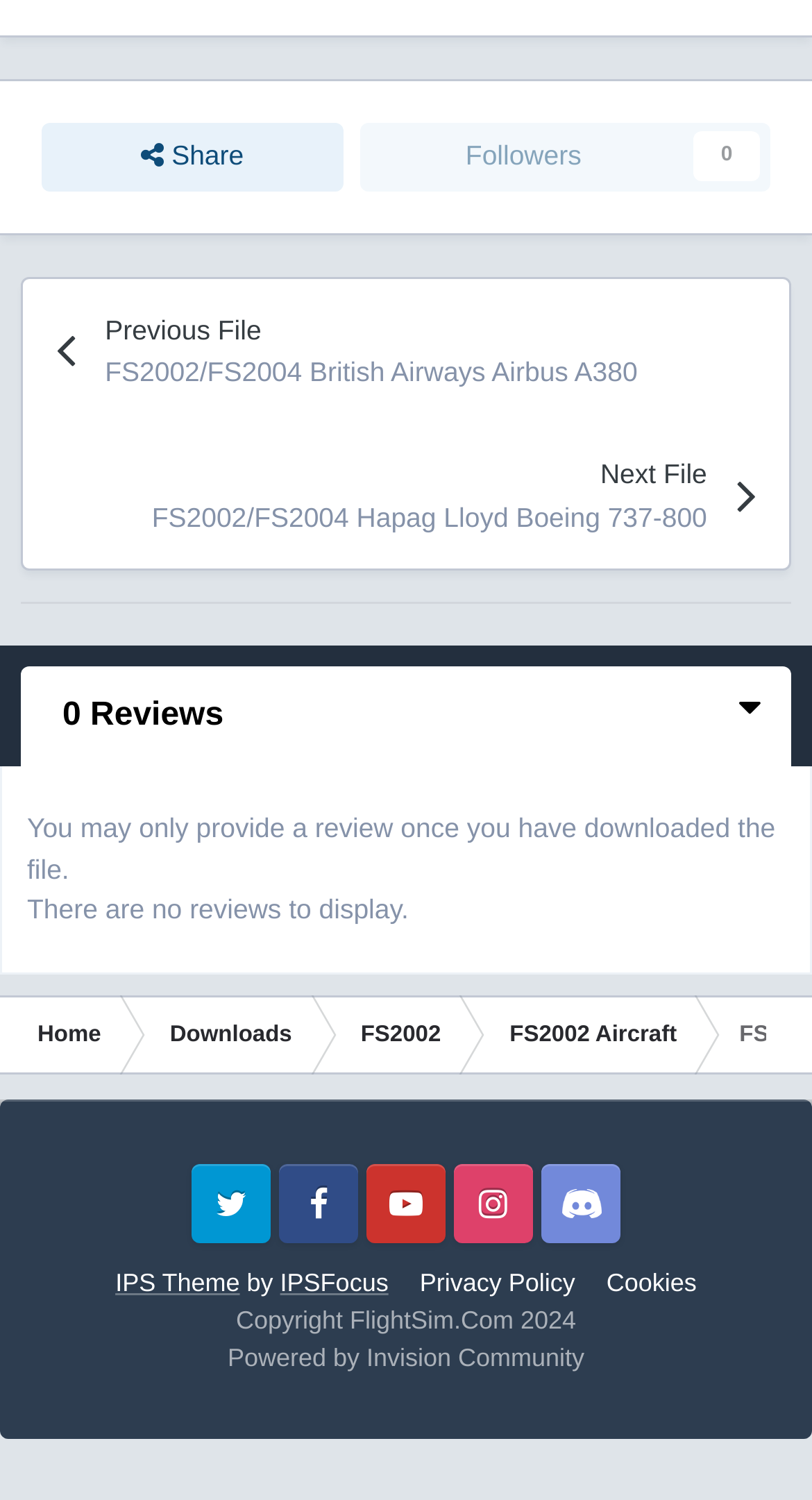Please identify the bounding box coordinates for the region that you need to click to follow this instruction: "View reviews of the current file".

[0.026, 0.444, 0.974, 0.511]